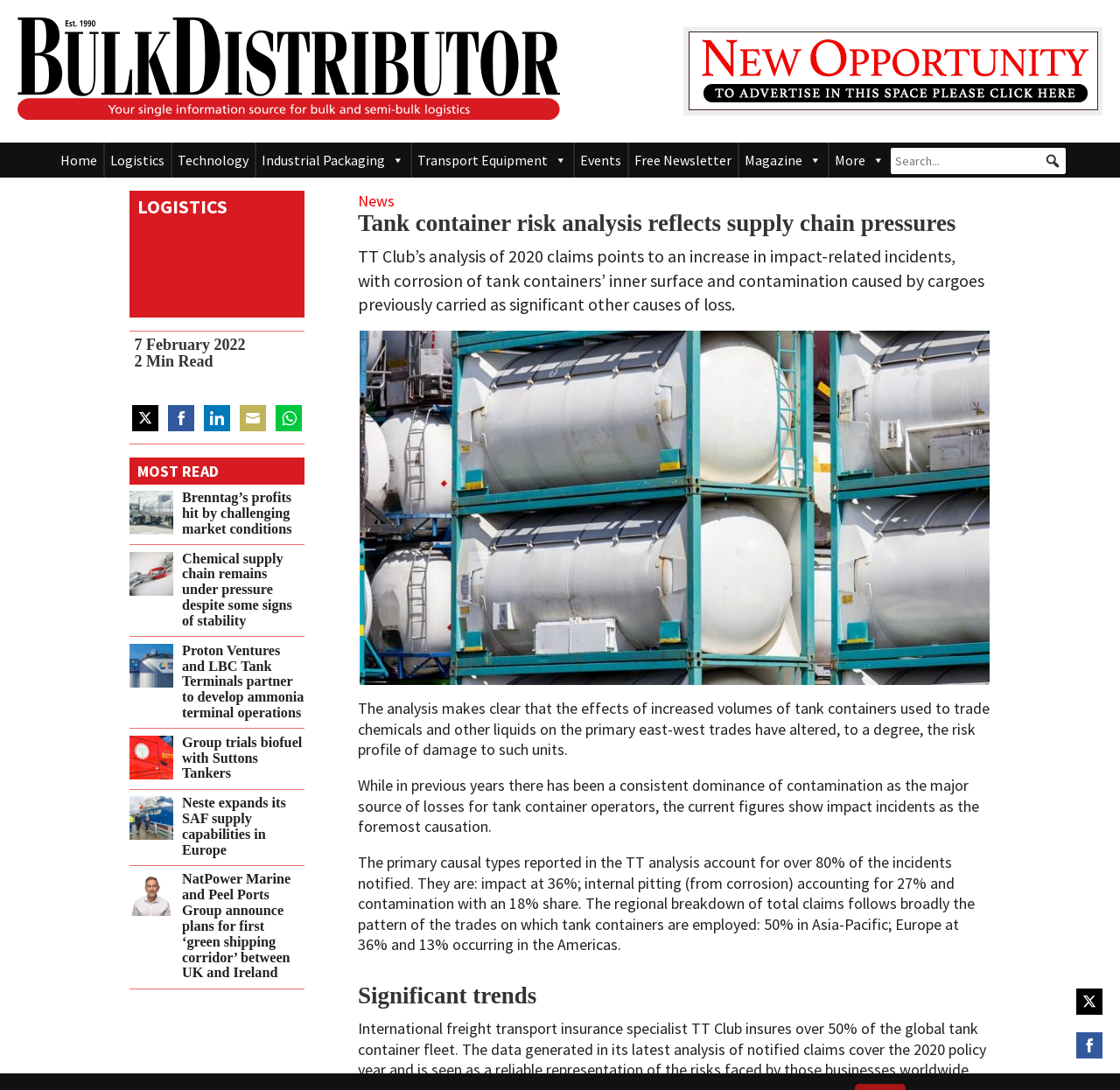What is the date of the article?
Refer to the image and respond with a one-word or short-phrase answer.

7 February 2022